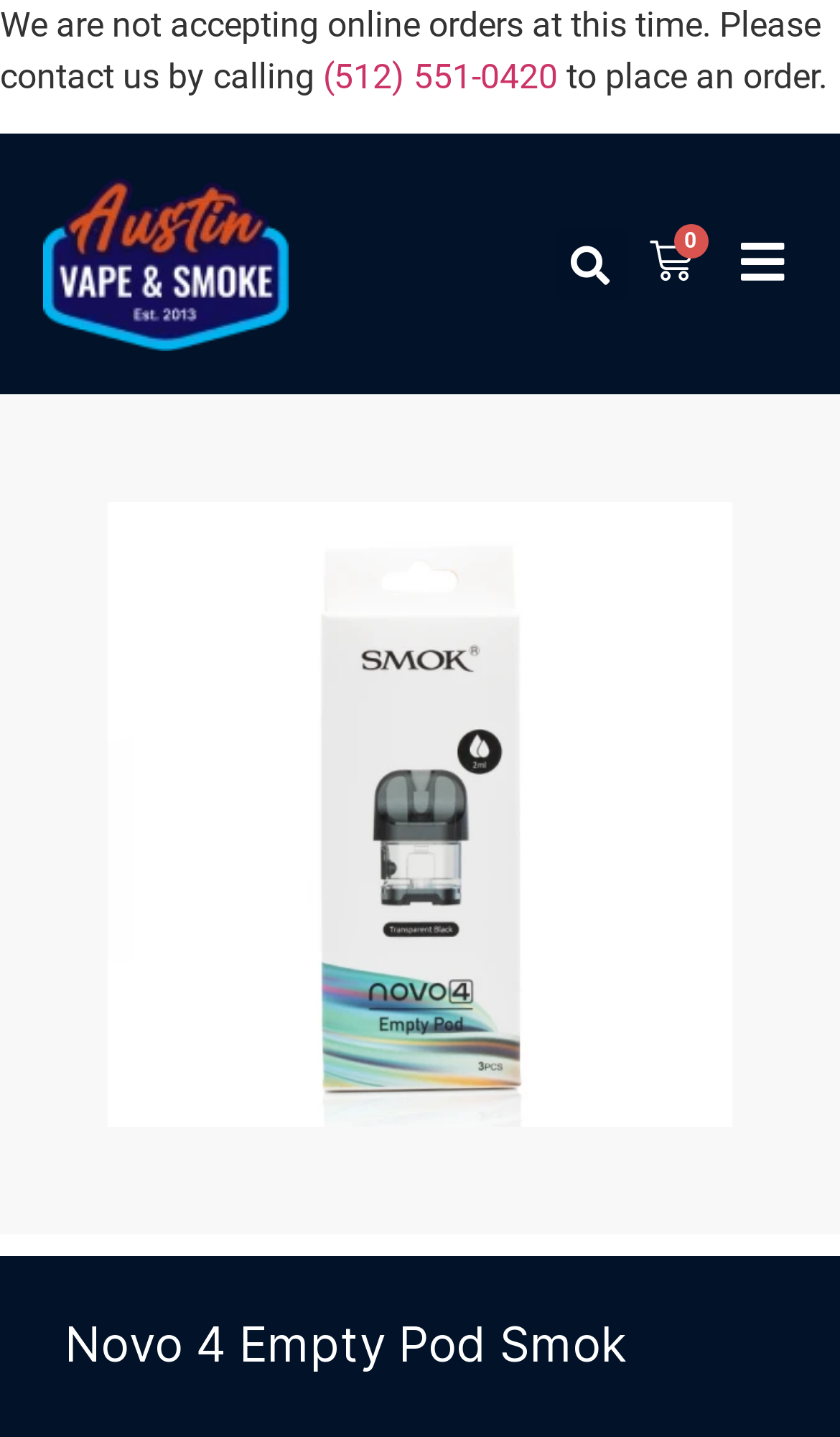Provide the bounding box coordinates of the UI element this sentence describes: "Home".

[0.242, 0.246, 0.758, 0.306]